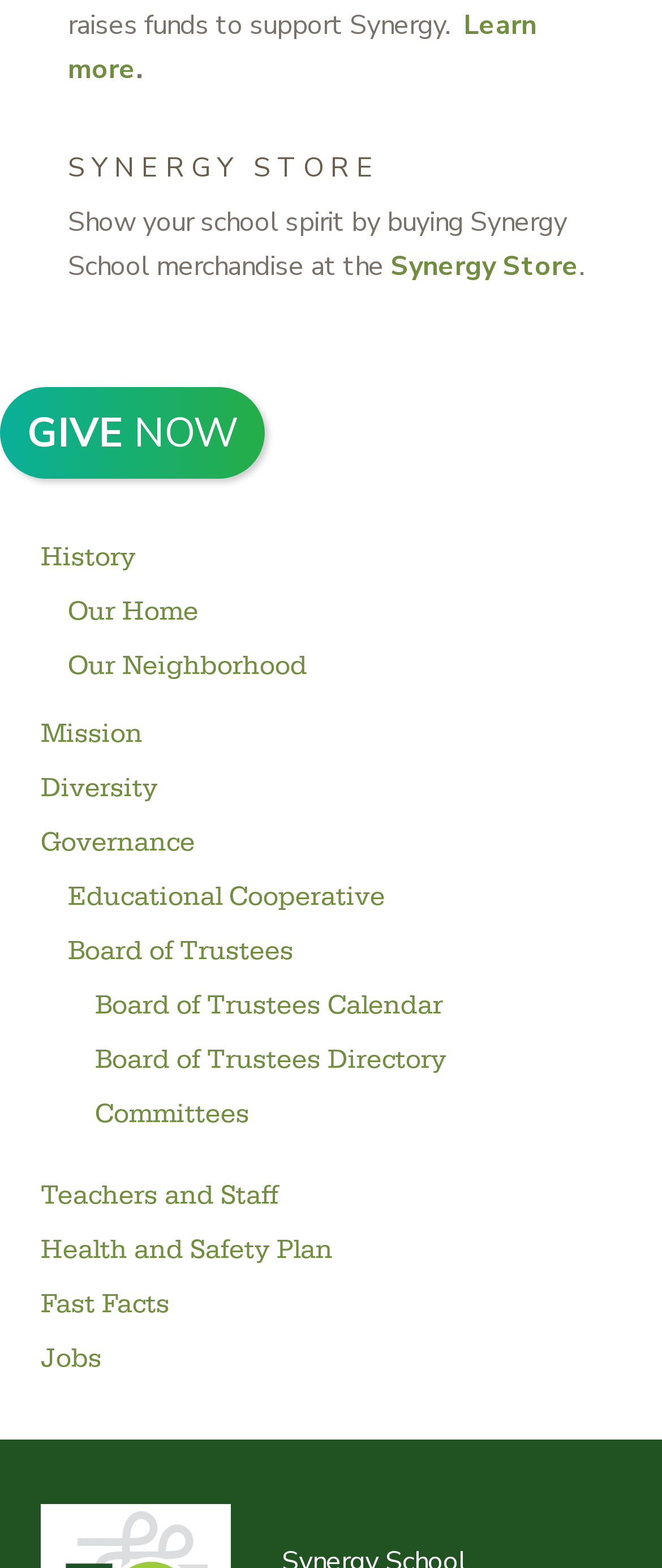Please locate the bounding box coordinates for the element that should be clicked to achieve the following instruction: "Read about the school's history". Ensure the coordinates are given as four float numbers between 0 and 1, i.e., [left, top, right, bottom].

[0.062, 0.338, 0.938, 0.373]